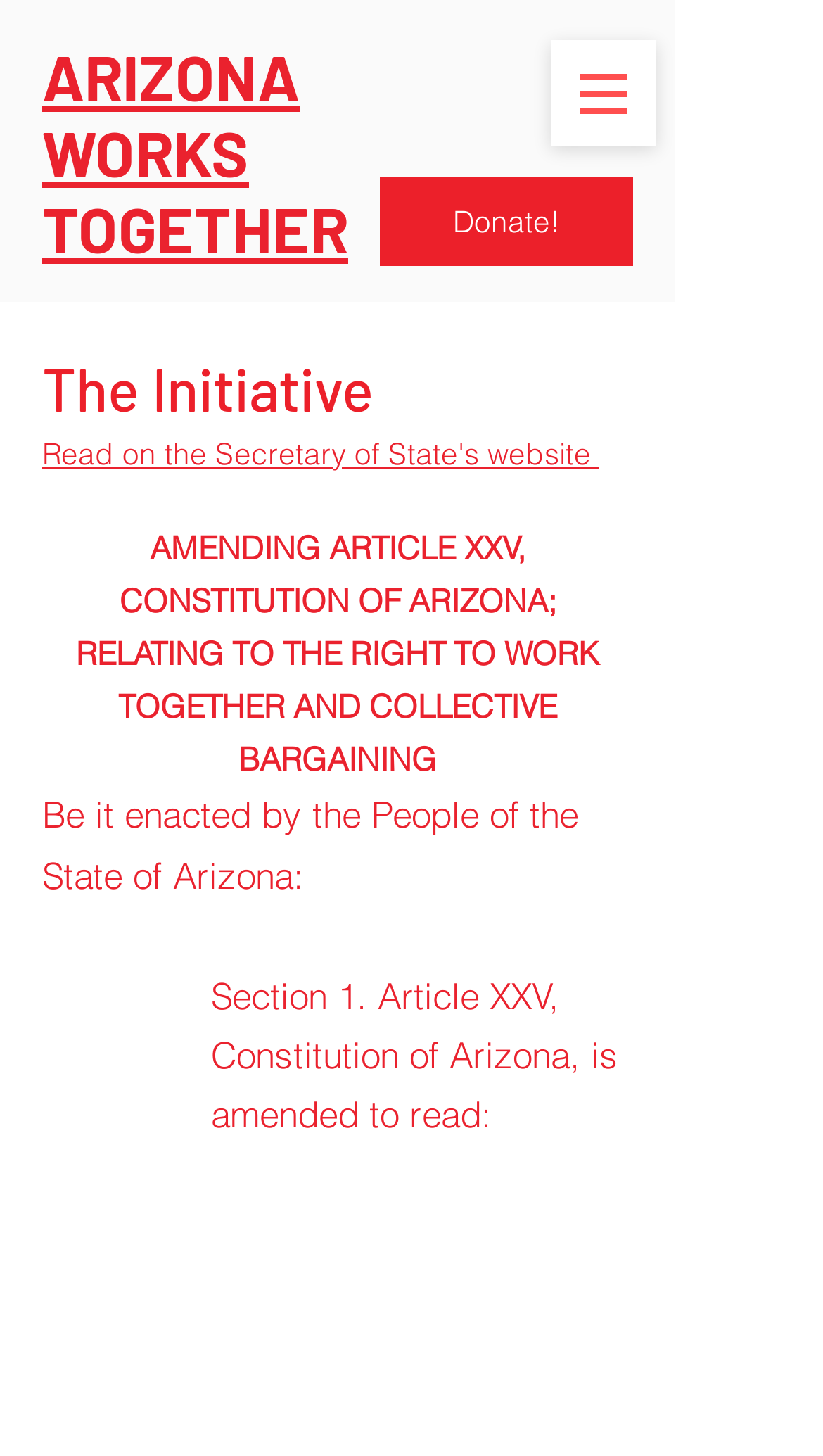Using the webpage screenshot, locate the HTML element that fits the following description and provide its bounding box: "parent_node: Sign Up aria-label="Close"".

None